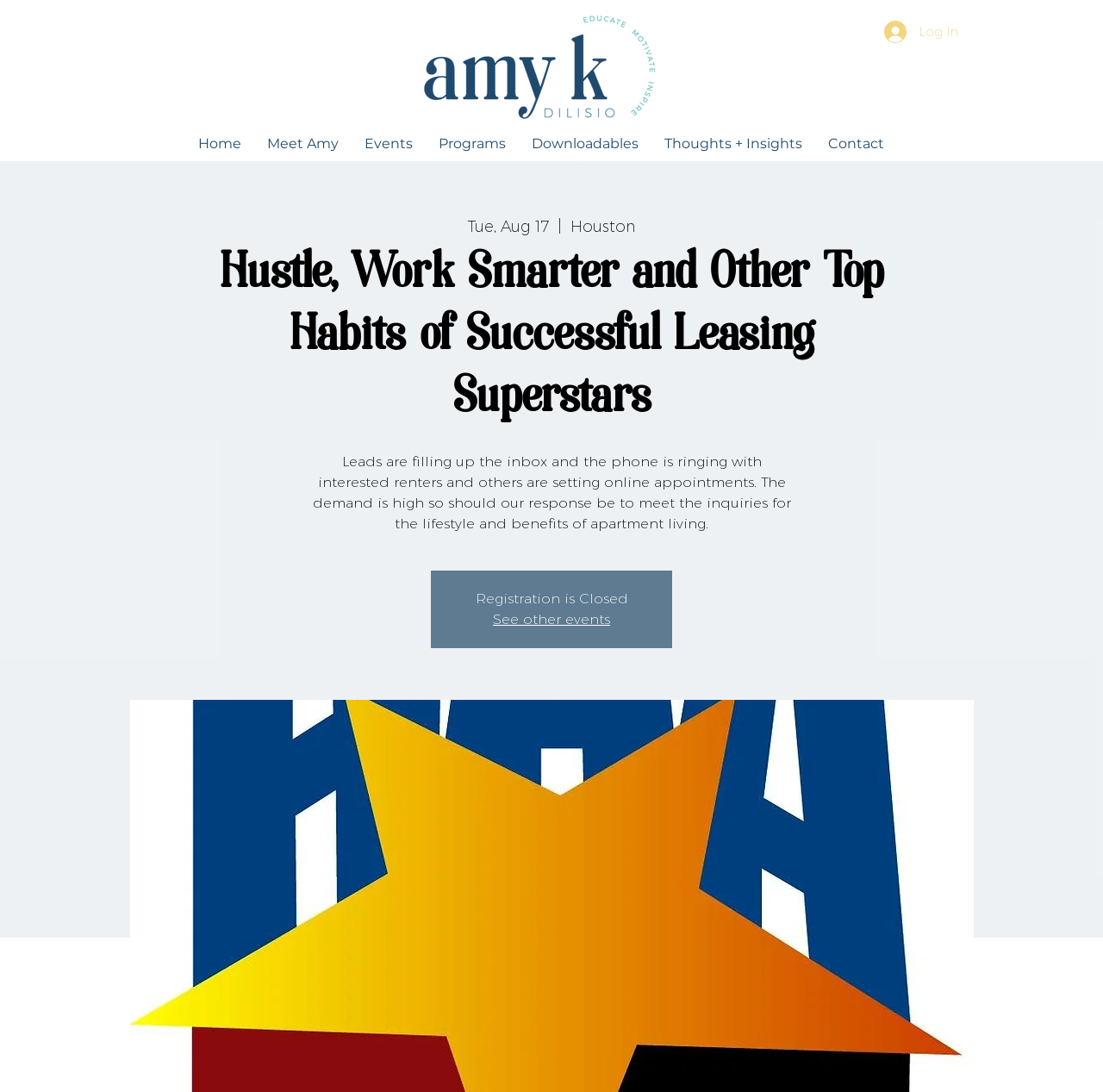Identify the bounding box coordinates of the part that should be clicked to carry out this instruction: "Check out 'Thoughts + Insights'".

[0.591, 0.121, 0.739, 0.143]